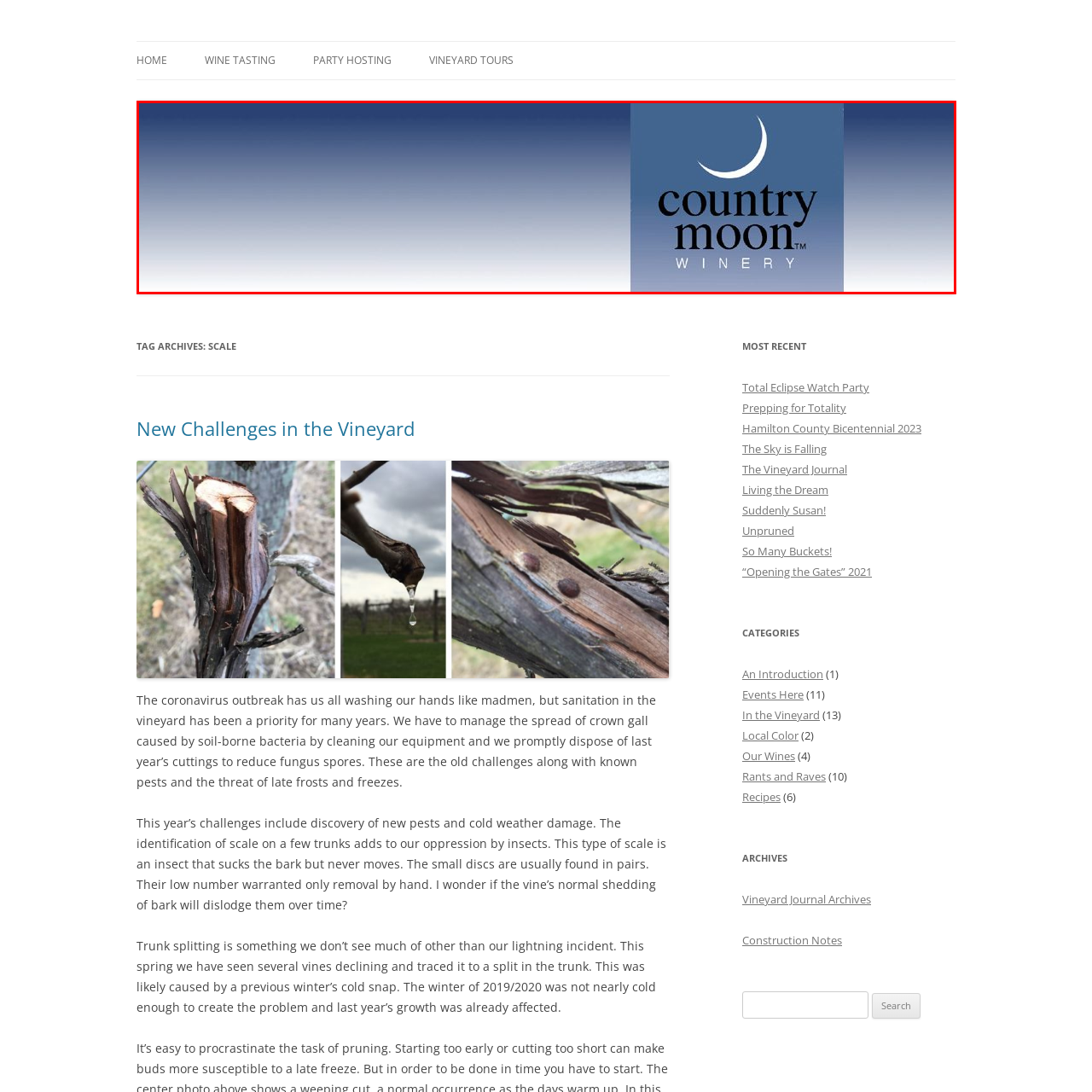What is the location of Country Moon Winery?
Inspect the image portion within the red bounding box and deliver a detailed answer to the question.

The winery is situated in Noblesville, Indiana, which is likely to be a scenic and peaceful location, fitting for a winery that aims to provide a tranquil atmosphere to its visitors.